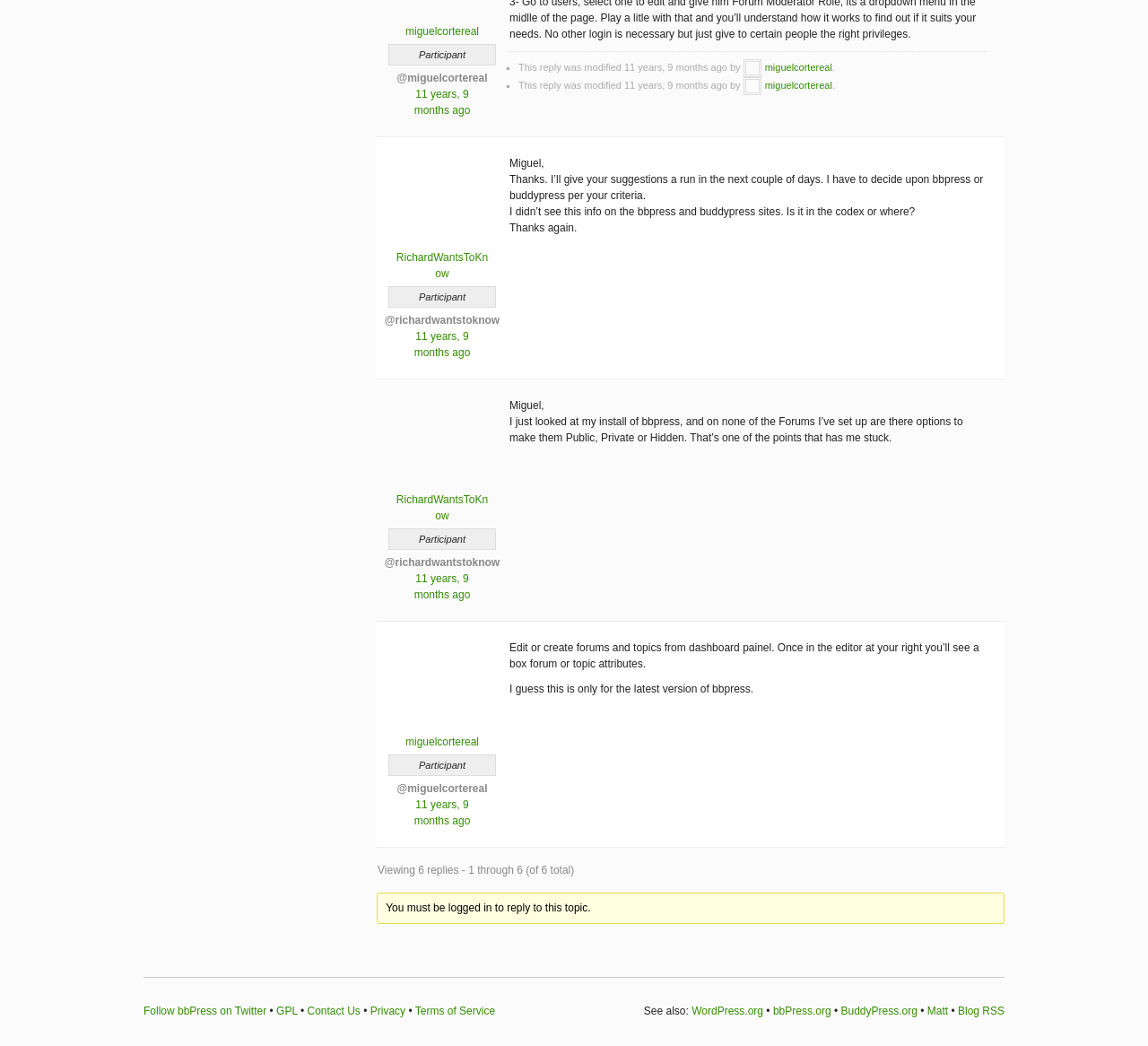Pinpoint the bounding box coordinates of the element to be clicked to execute the instruction: "View RichardWantsToKnow's profile".

[0.334, 0.225, 0.436, 0.269]